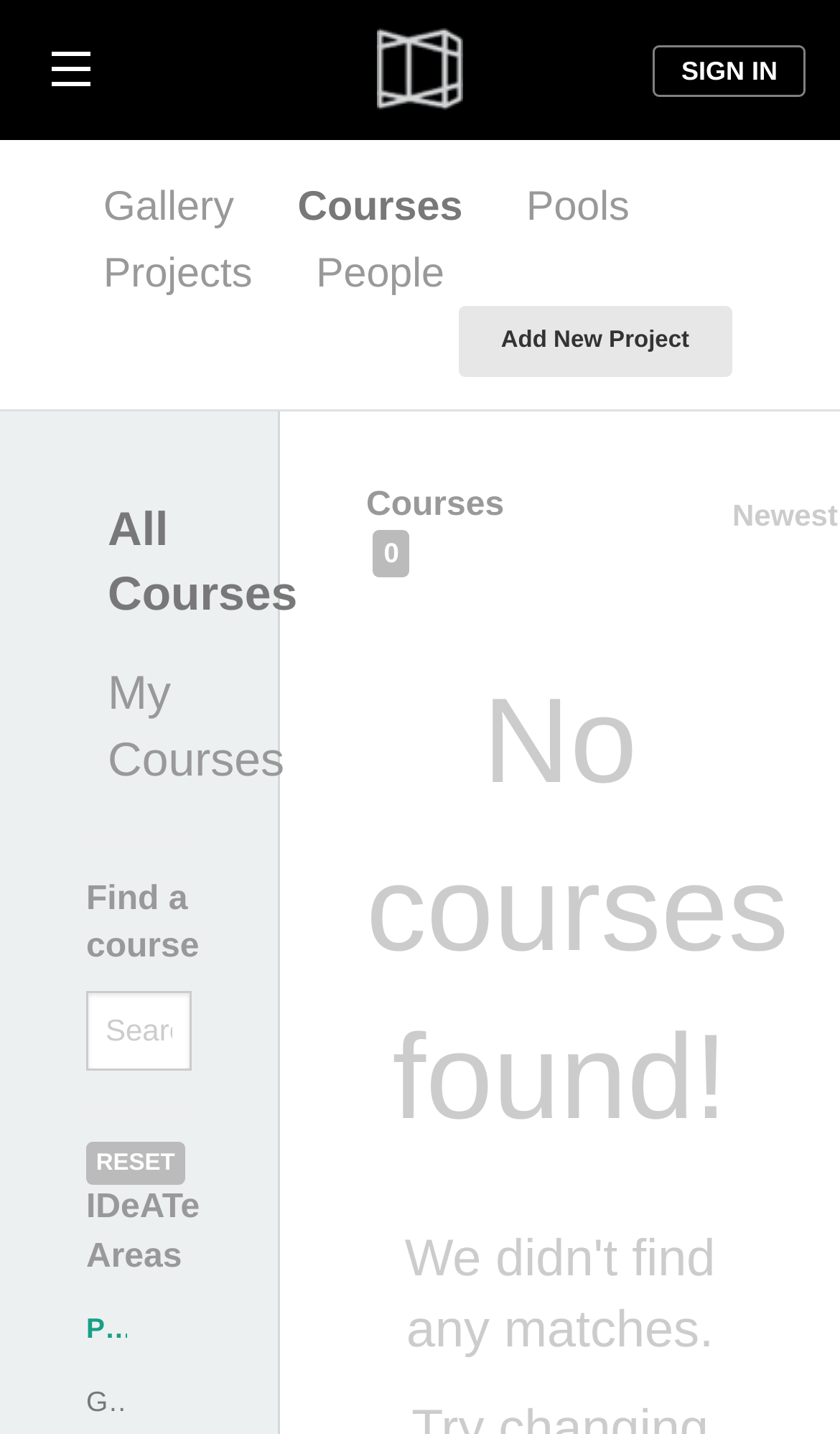Create an elaborate caption that covers all aspects of the webpage.

The webpage is about courses offered by IDeATe. At the top left, there is a link to an unknown destination. Below it, a heading spans across the top of the page, with a link embedded within it. On the top right, a "SIGN IN" link is located.

The main navigation menu is situated below the top section, with links to "Gallery", "Courses", "Pools", "Projects", and "People". These links are aligned horizontally and take up about half of the page's width.

Below the navigation menu, there is a prominent link to "Add New Project" on the right side. On the left side, there are two links: "All Courses" and "My Courses", stacked vertically.

Further down, a heading "Find a course" is followed by a search textbox with a placeholder text "Search". Below the search box, a "RESET" link is located.

The next section is headed by "IDeATe Areas", which lists two areas: "Physical Computing" and "Game Design". These links are stacked vertically.

Finally, there is a section that appears to display courses. The heading "Courses 0" is followed by a message "No courses found!", indicating that there are no courses to display.